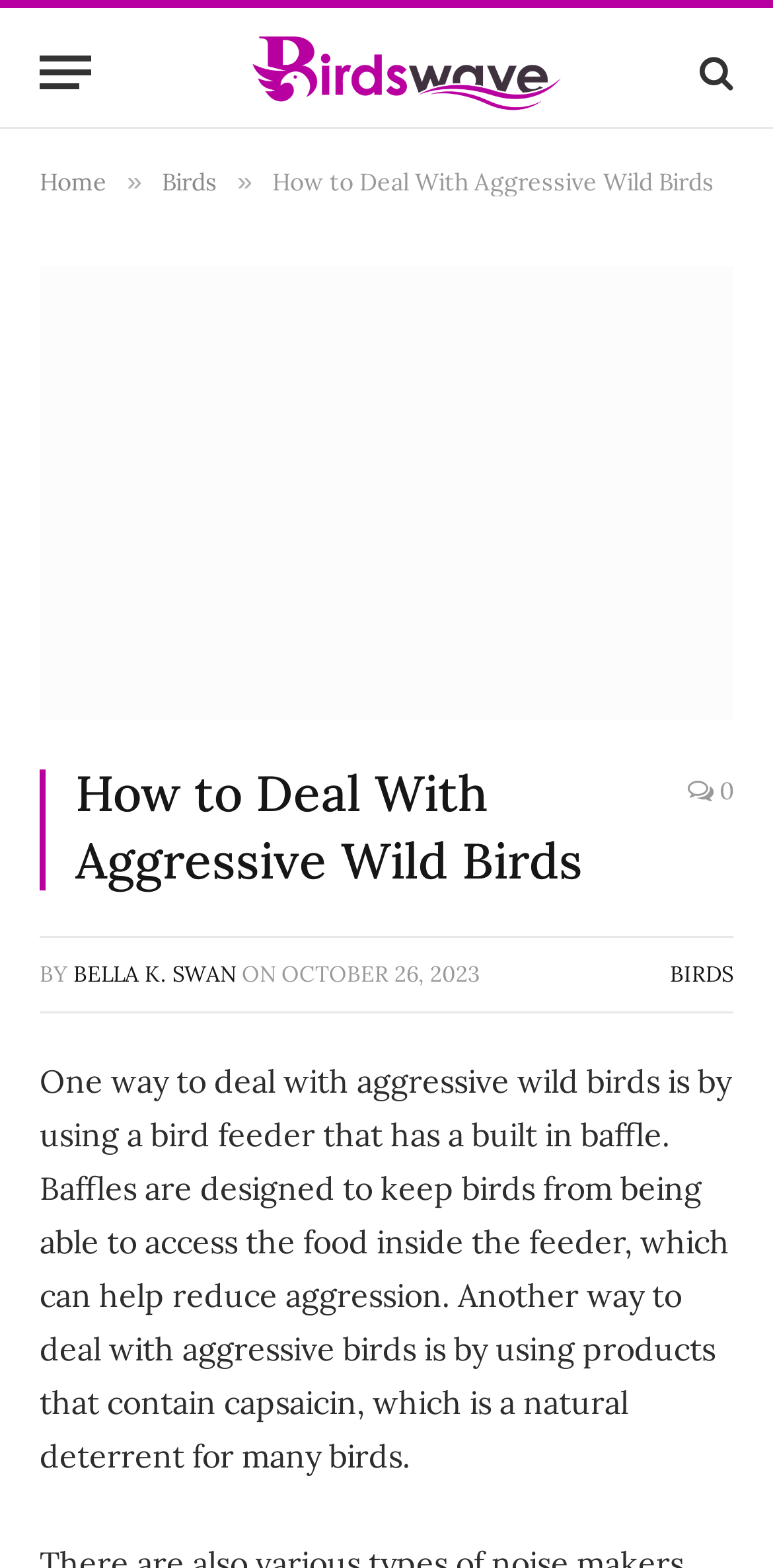Find and specify the bounding box coordinates that correspond to the clickable region for the instruction: "Read the article by 'BELLA K. SWAN'".

[0.095, 0.612, 0.305, 0.63]